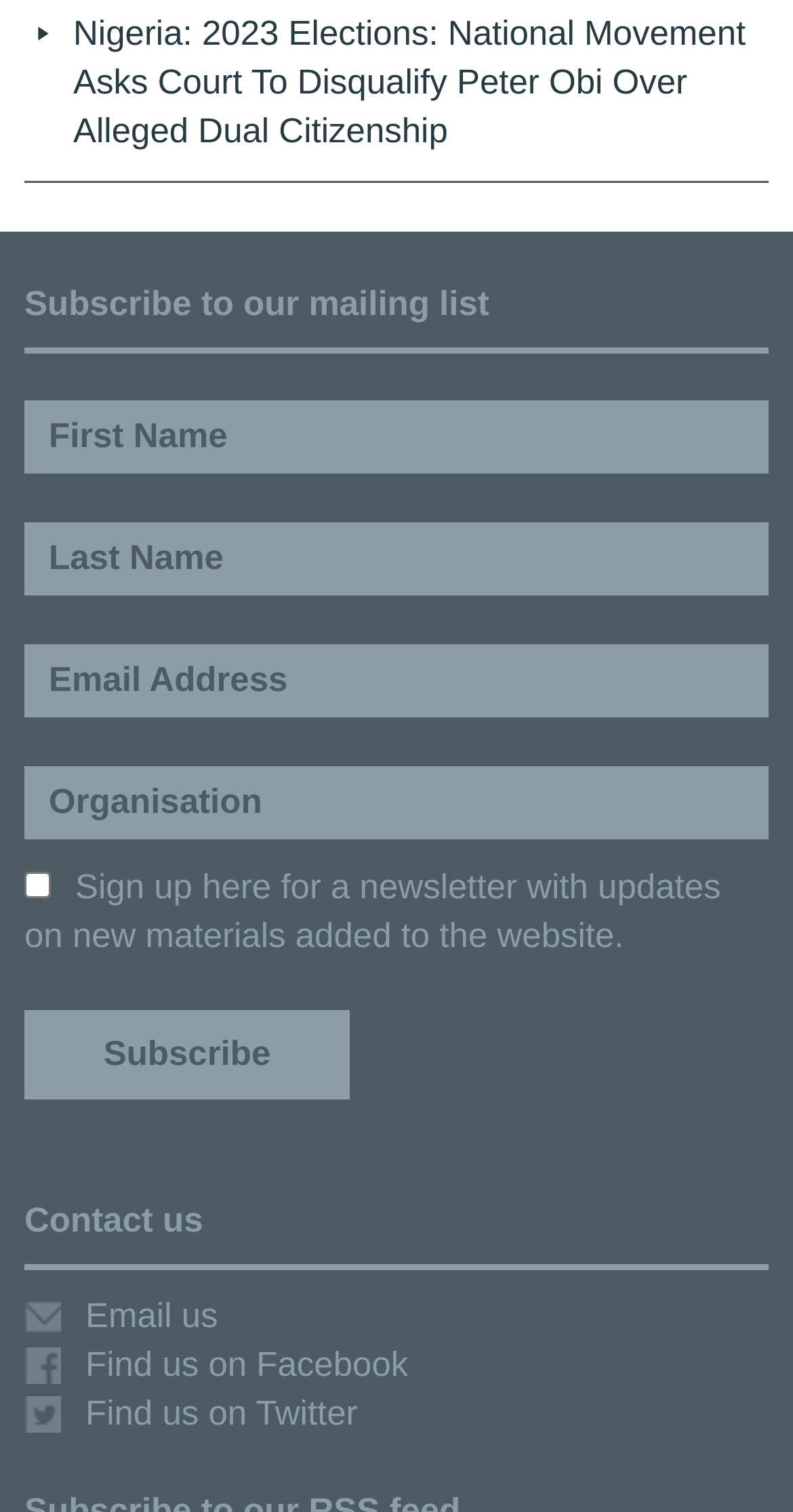Identify the bounding box coordinates of the area that should be clicked in order to complete the given instruction: "Subscribe to the newsletter". The bounding box coordinates should be four float numbers between 0 and 1, i.e., [left, top, right, bottom].

[0.031, 0.668, 0.441, 0.727]